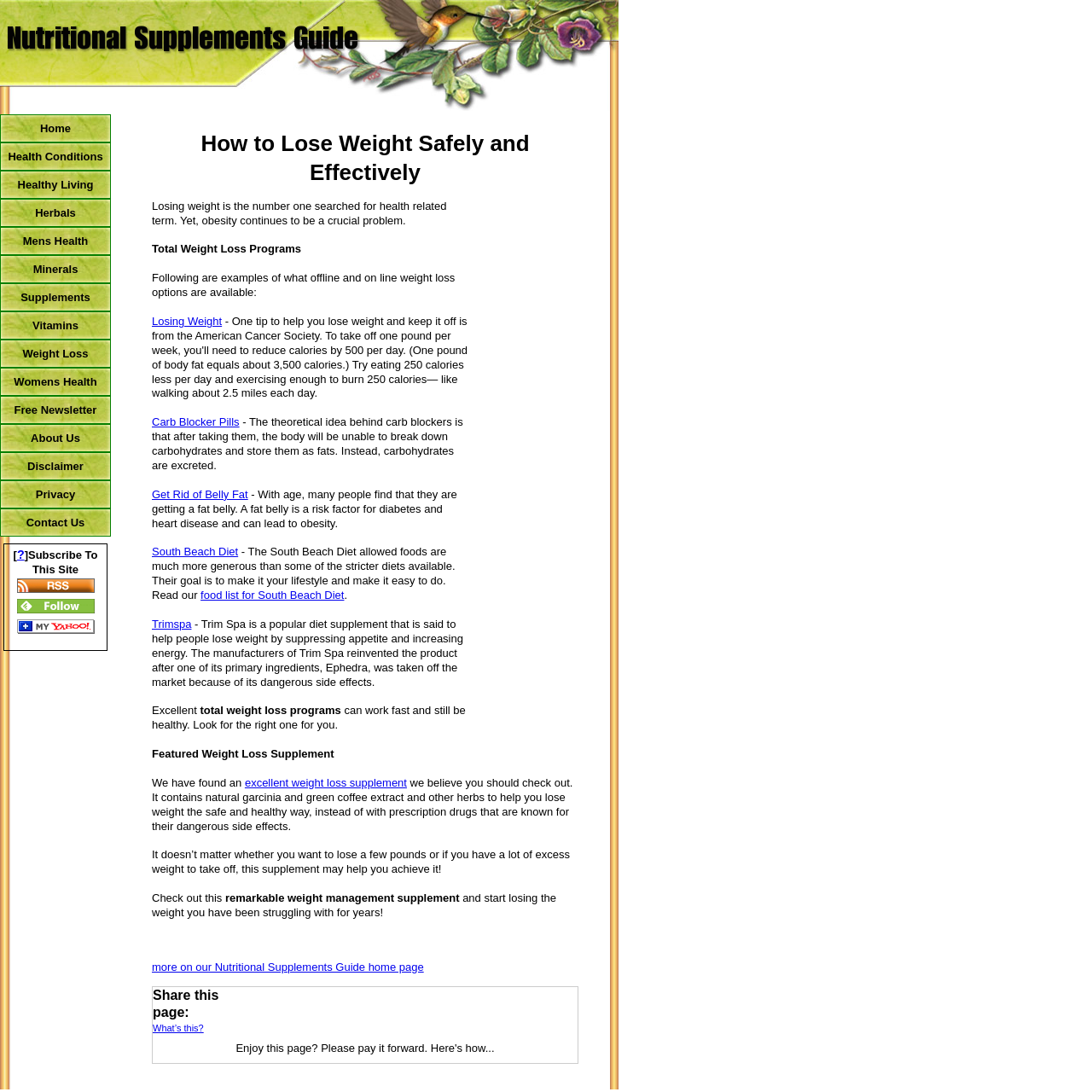Please locate the bounding box coordinates of the element that needs to be clicked to achieve the following instruction: "Learn about 'South Beach Diet'". The coordinates should be four float numbers between 0 and 1, i.e., [left, top, right, bottom].

[0.139, 0.5, 0.218, 0.511]